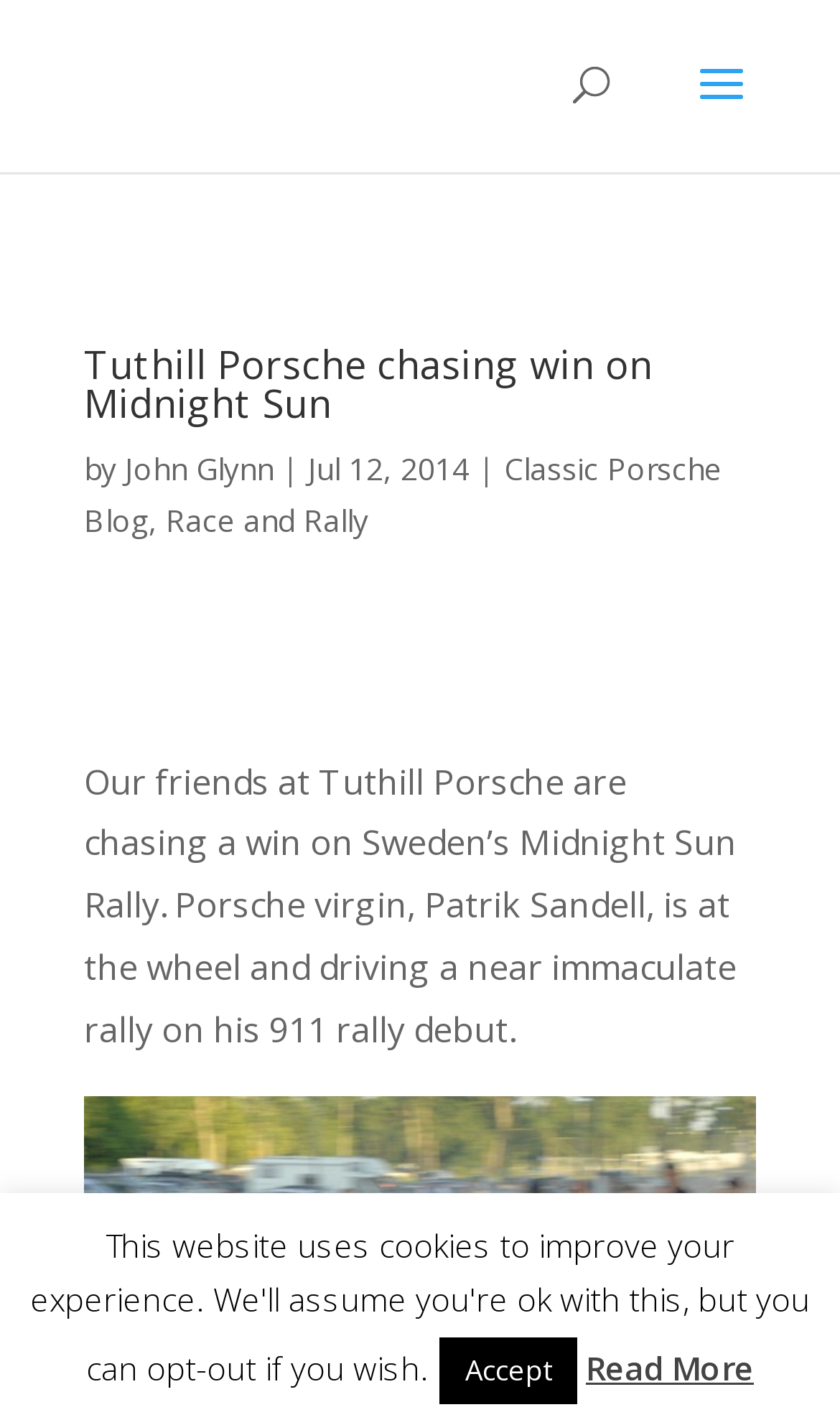Use the details in the image to answer the question thoroughly: 
Who is driving a near immaculate rally?

According to the text, 'Porsche virgin, Patrik Sandell, is at the wheel and driving a near immaculate rally on his 911 rally debut.'